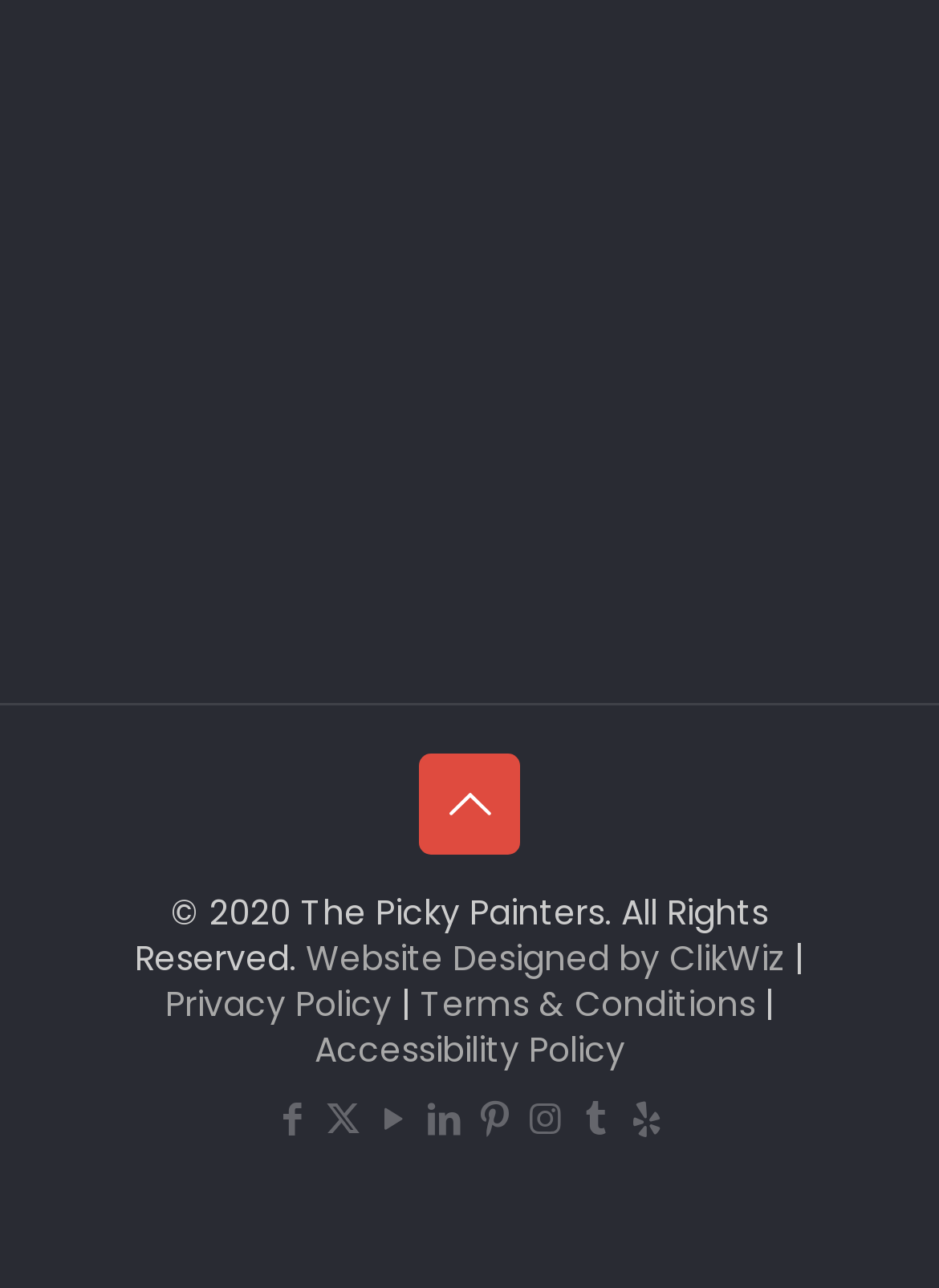Determine the bounding box coordinates for the clickable element to execute this instruction: "View the Terms & Conditions". Provide the coordinates as four float numbers between 0 and 1, i.e., [left, top, right, bottom].

[0.447, 0.76, 0.804, 0.798]